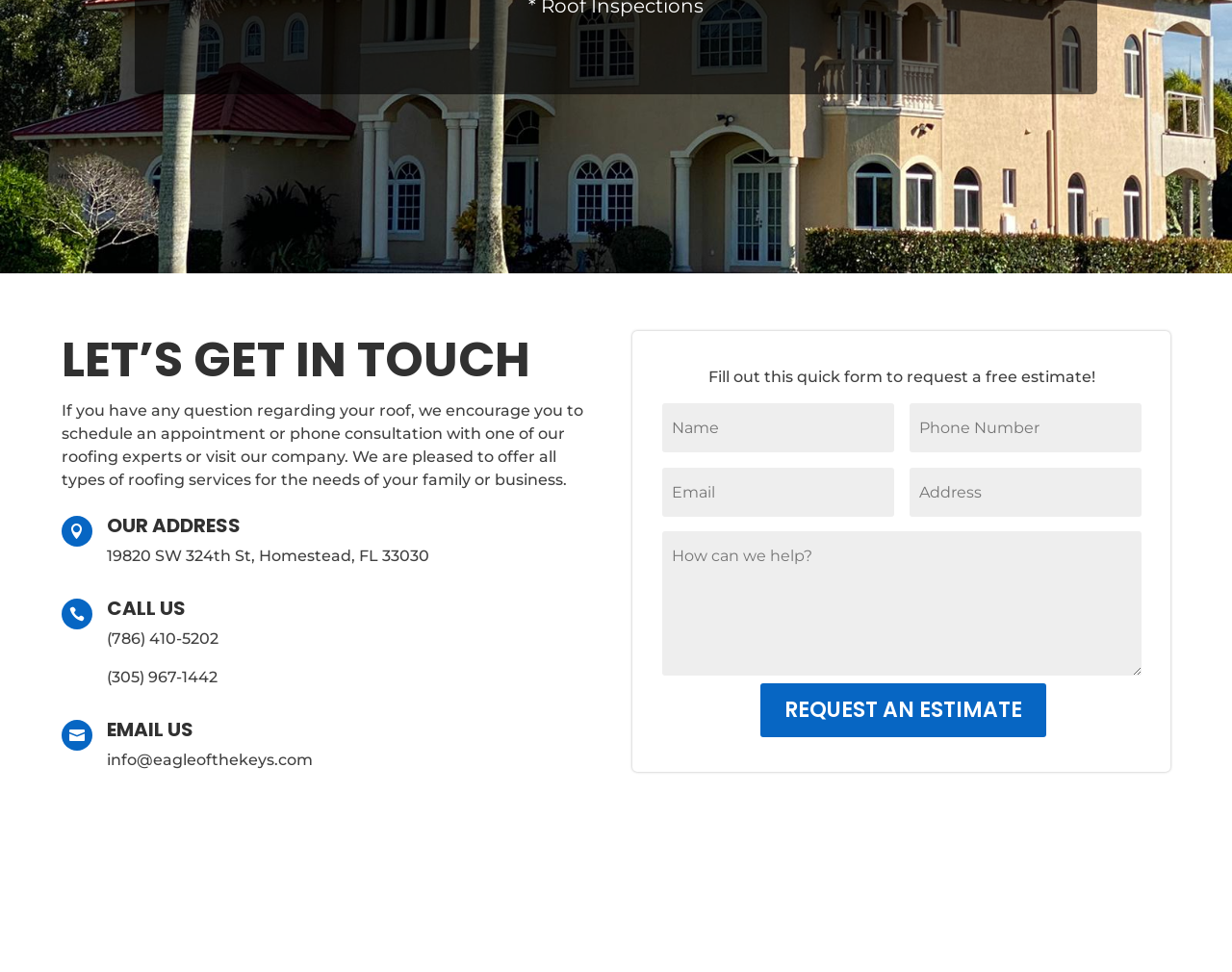Determine the bounding box of the UI component based on this description: "name="et_pb_contact_email_0" placeholder="Email"". The bounding box coordinates should be four float values between 0 and 1, i.e., [left, top, right, bottom].

[0.537, 0.481, 0.726, 0.531]